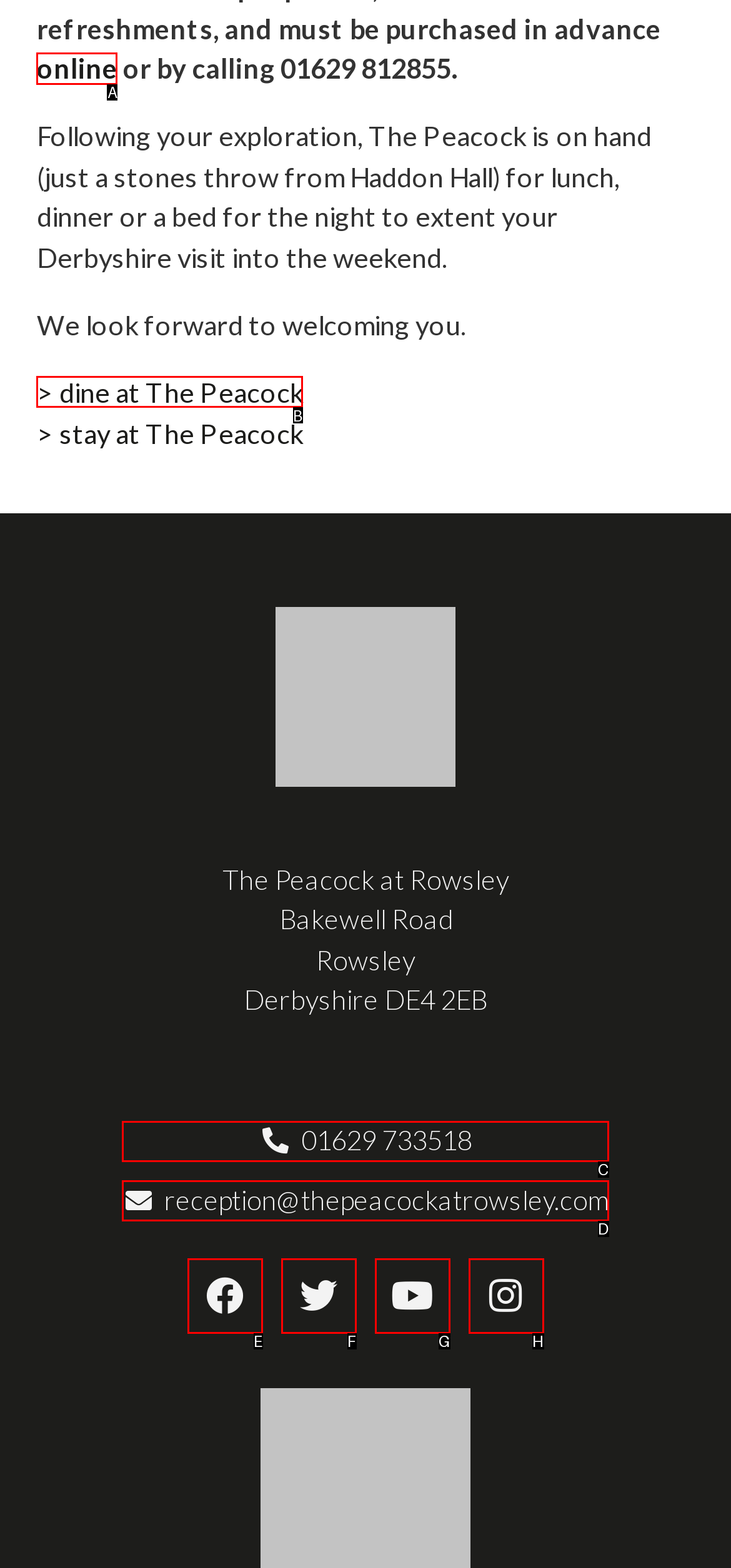Determine which option you need to click to execute the following task: dine at The Peacock. Provide your answer as a single letter.

B